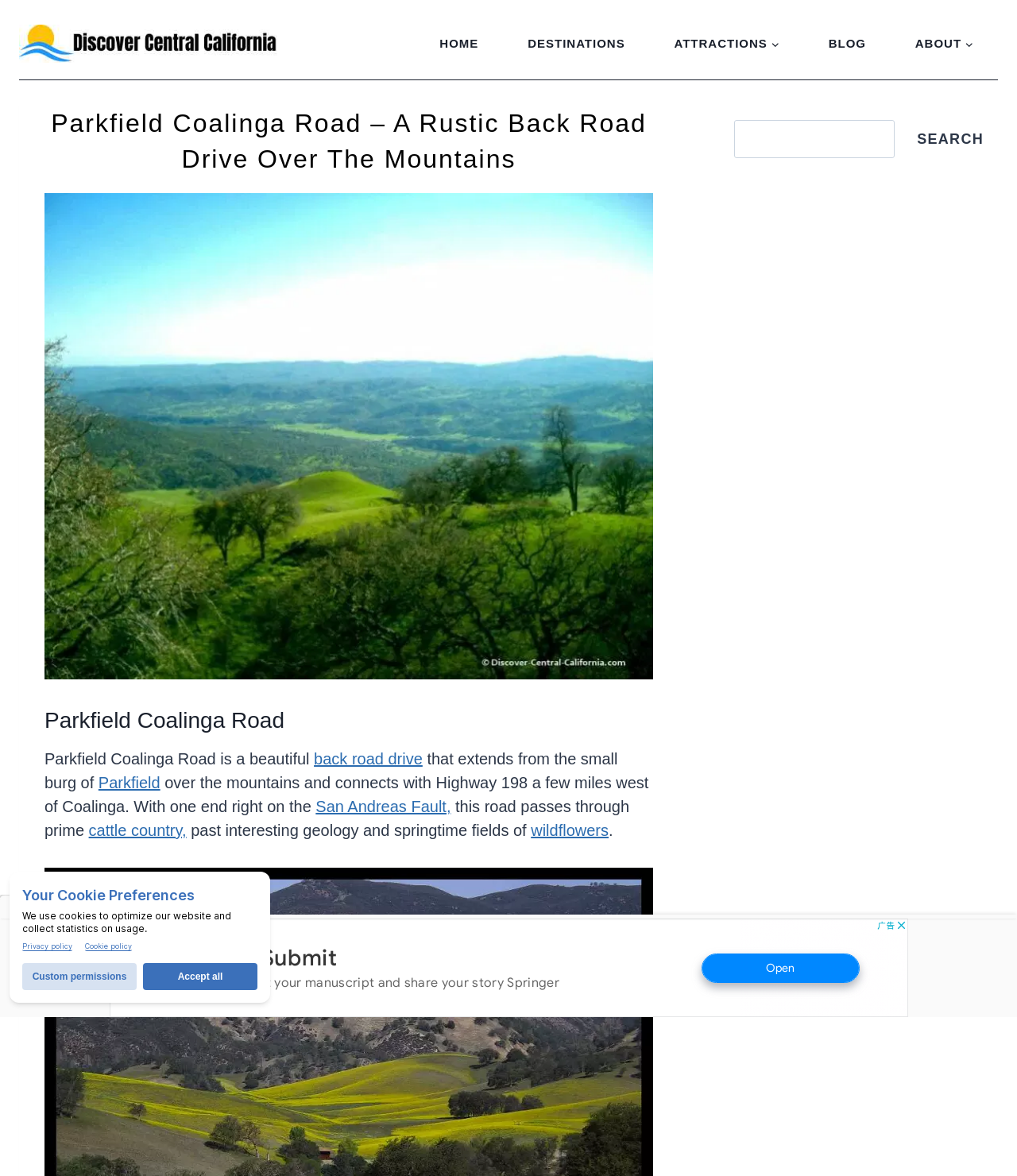What type of drive is Parkfield Coalinga Road?
Look at the image and respond with a one-word or short phrase answer.

back road drive